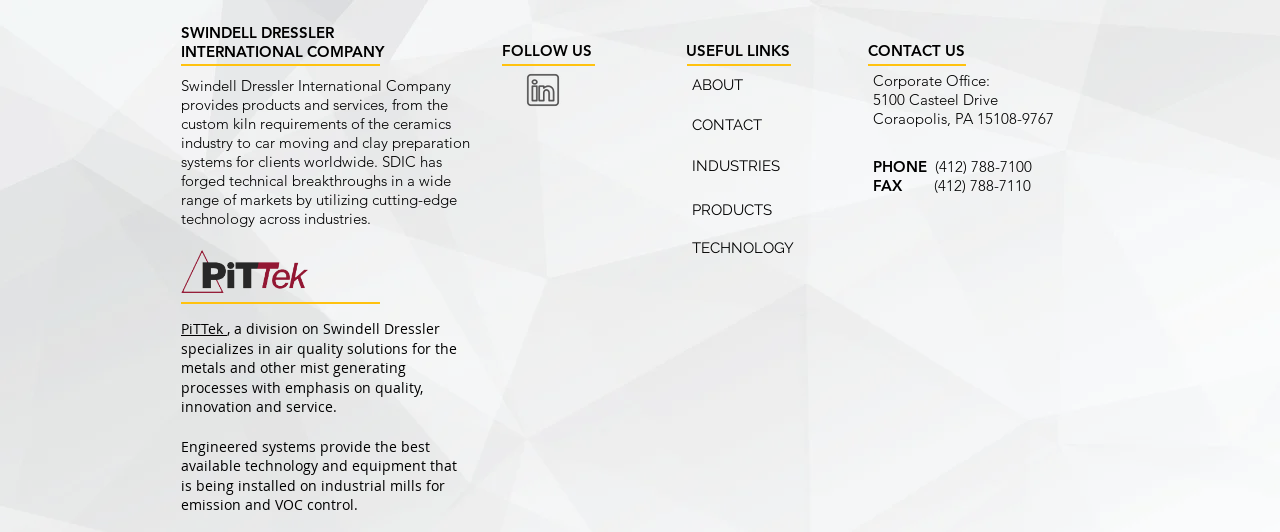Give a one-word or phrase response to the following question: What is the focus of PiTTek?

Air quality solutions